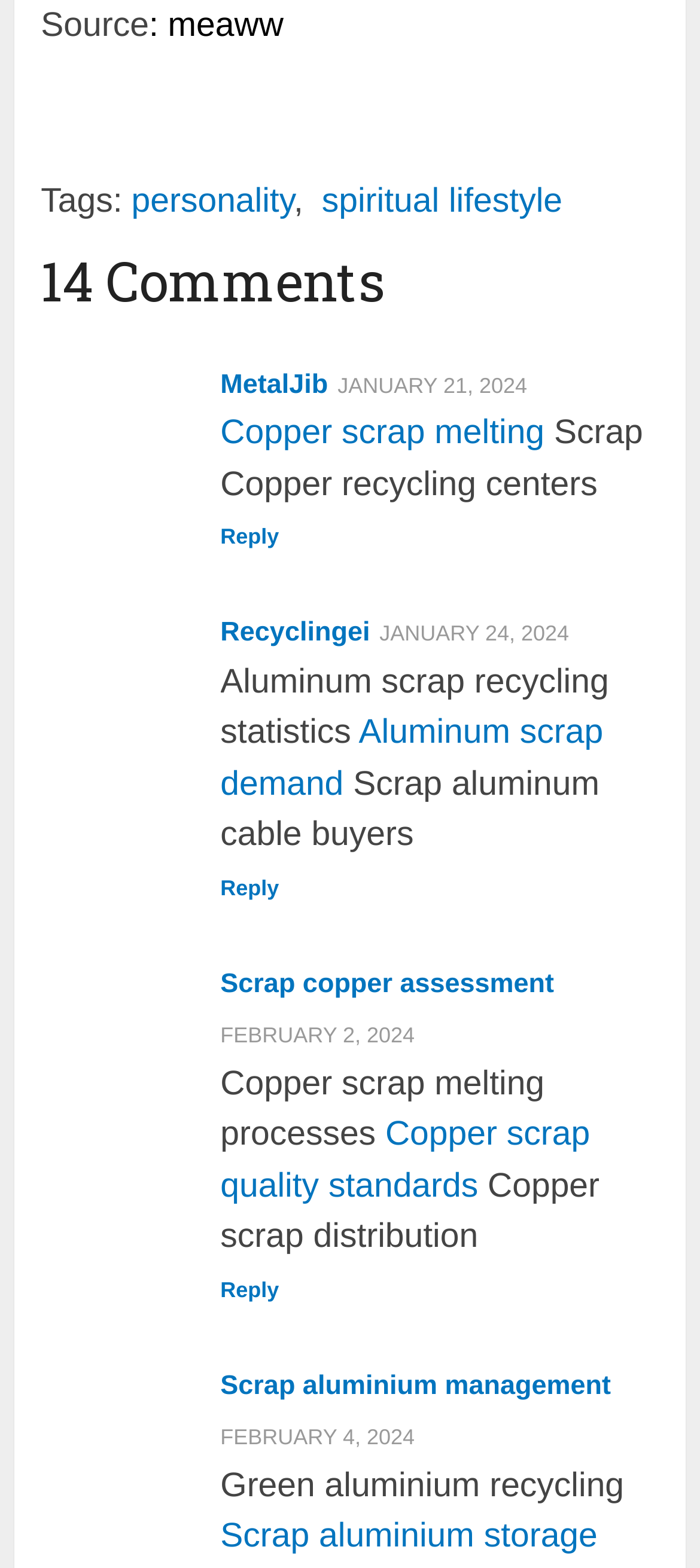Look at the image and give a detailed response to the following question: What is the topic of the conversation?

The topic of the conversation can be inferred from the links and text on the webpage, which mention scrap metal recycling, copper scrap melting, aluminum scrap recycling, and other related topics.